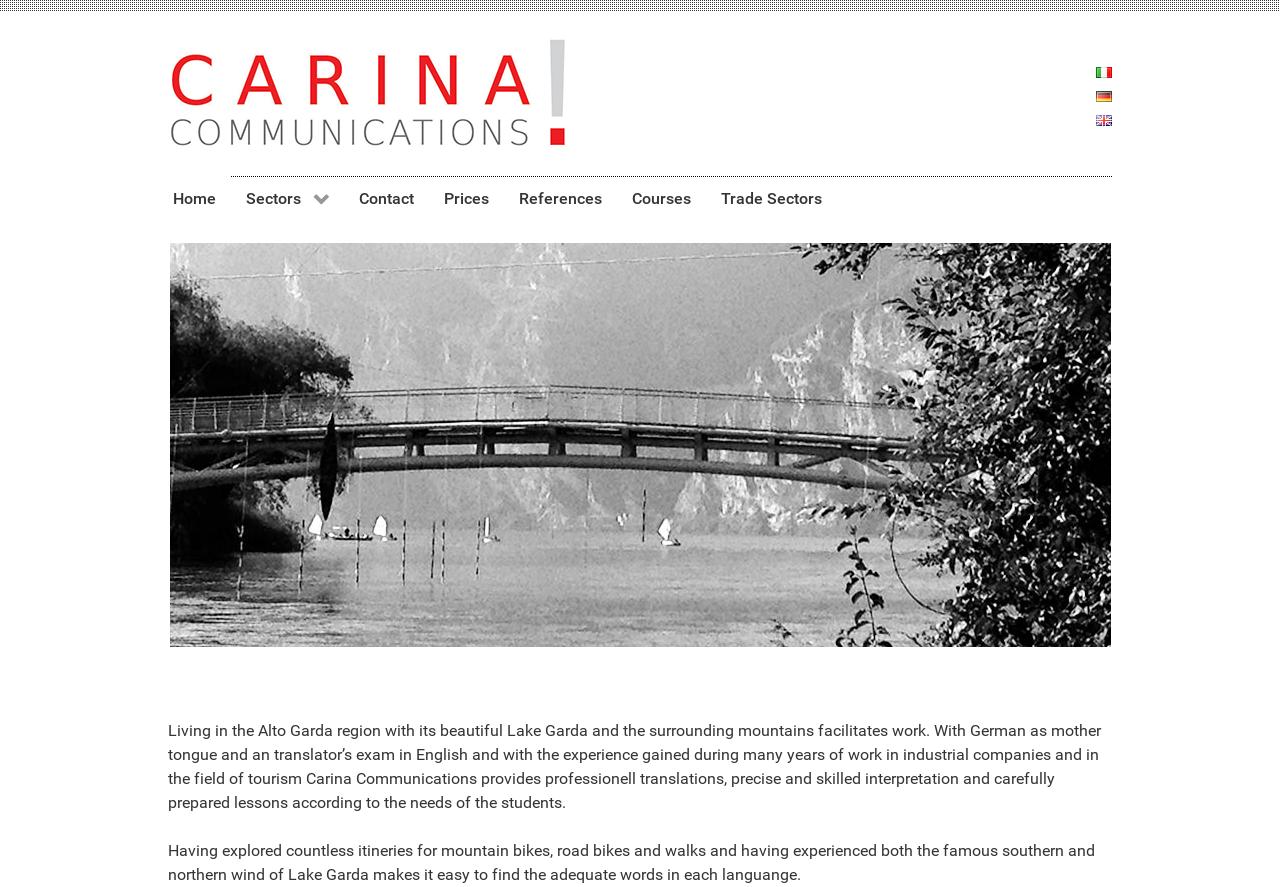What is the language of the translator's mother tongue?
From the image, provide a succinct answer in one word or a short phrase.

German